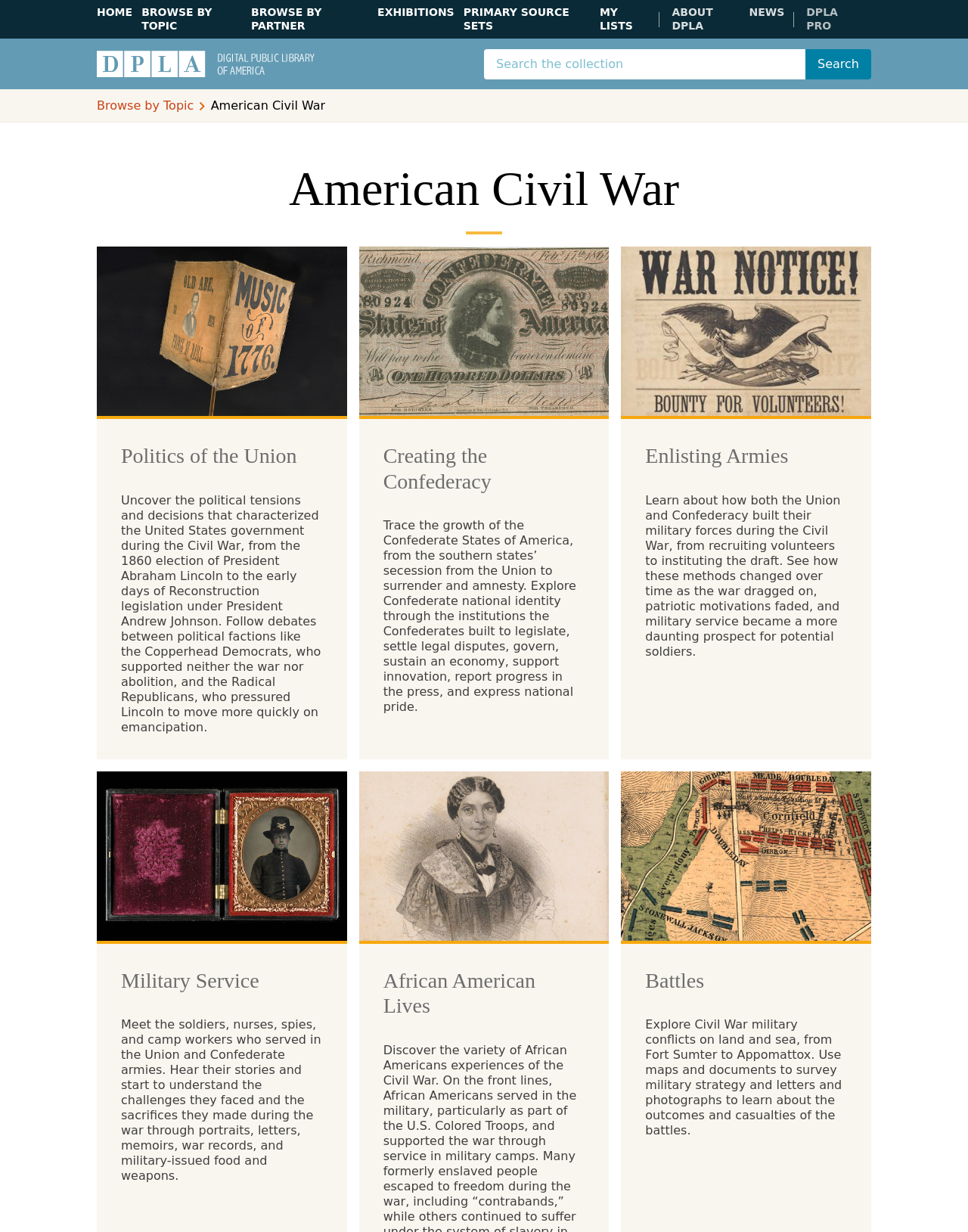Predict the bounding box for the UI component with the following description: "Exhibitions".

[0.39, 0.0, 0.469, 0.021]